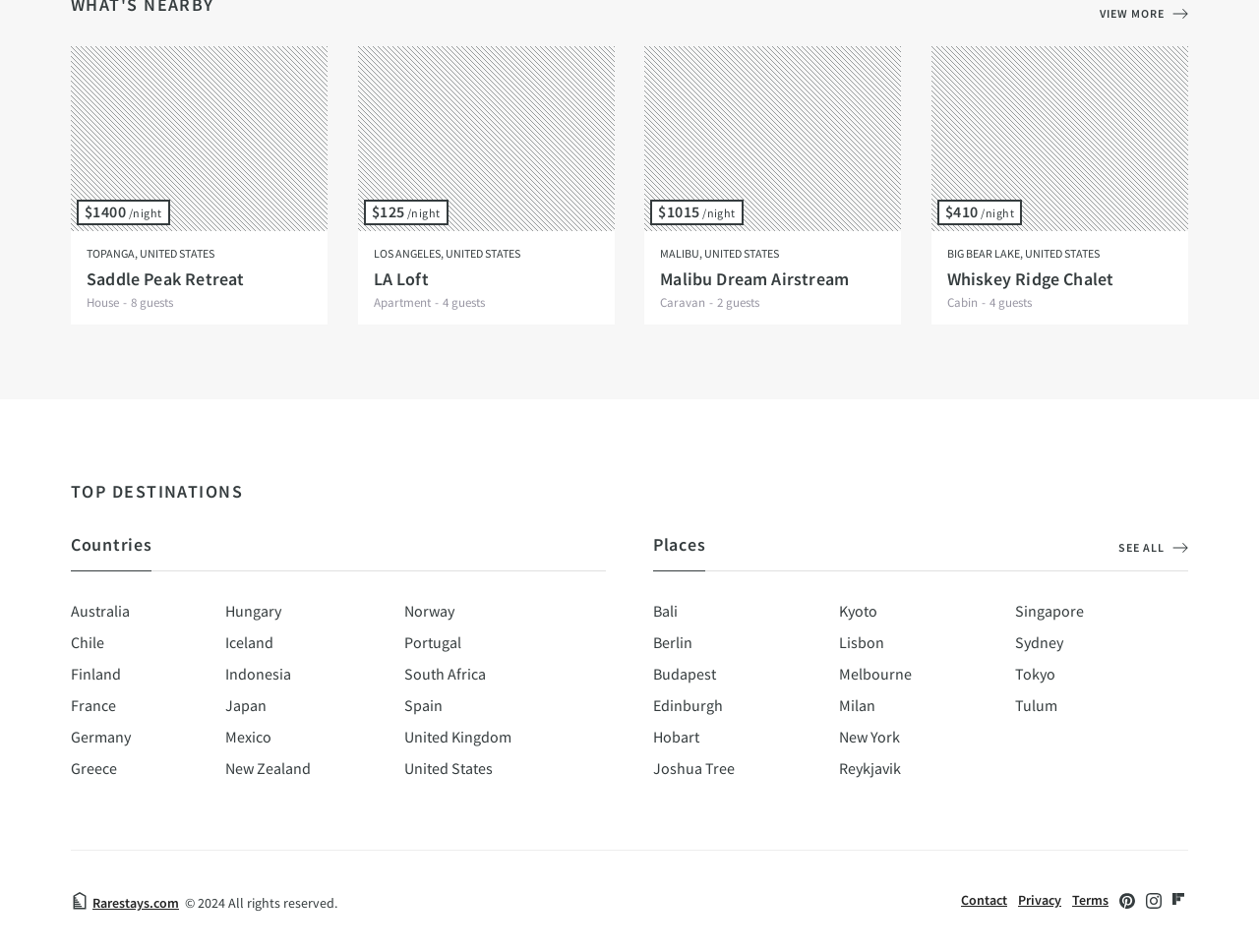Provide a short, one-word or phrase answer to the question below:
What is the function of the 'VIEW MORE' link?

Loads more content